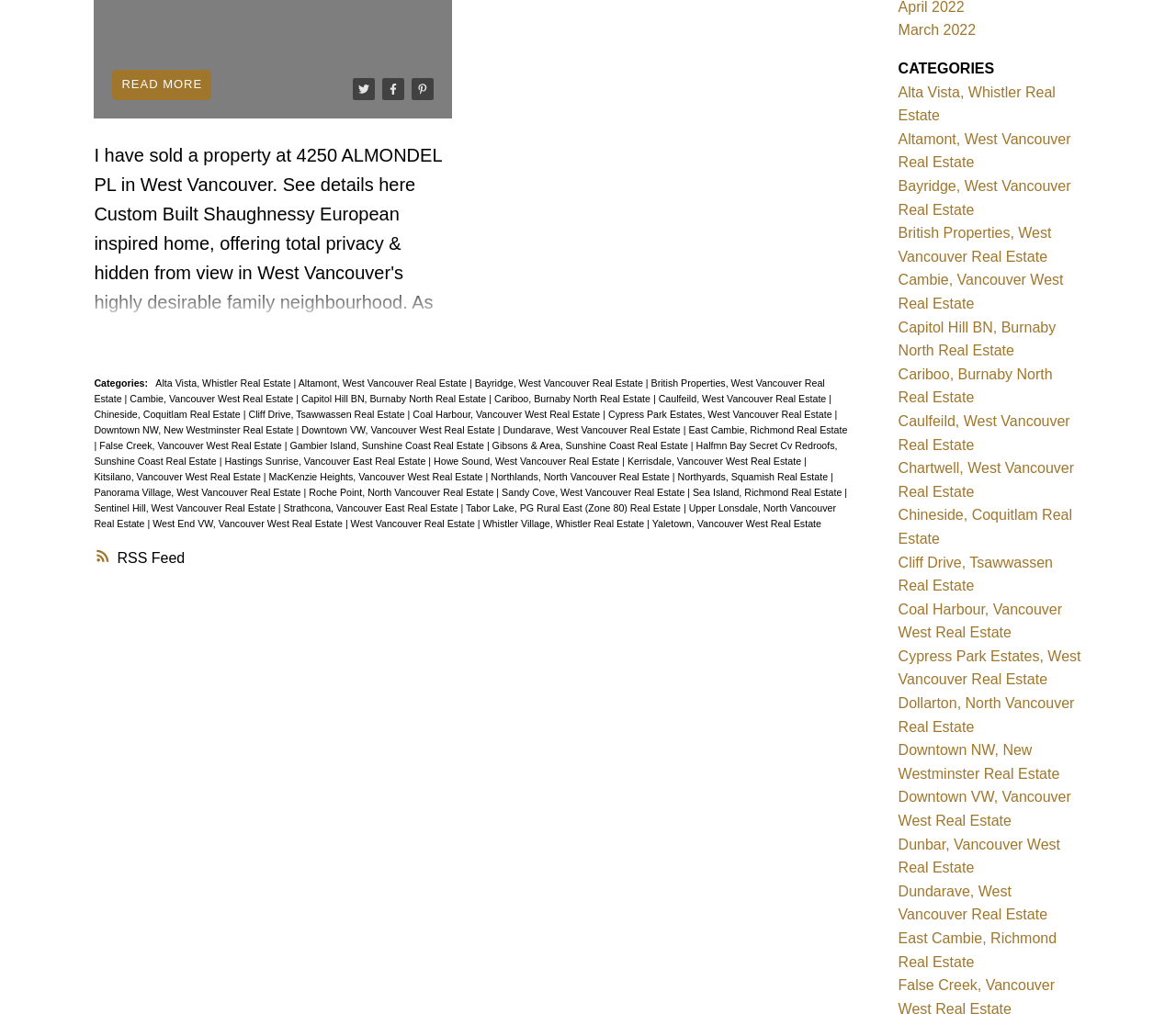What is the purpose of the webpage?
Based on the screenshot, give a detailed explanation to answer the question.

The webpage appears to be related to real estate, as it mentions properties and locations. The links under 'Categories:' also suggest that the webpage is categorizing different real estate locations. Therefore, the purpose of the webpage is likely related to real estate.